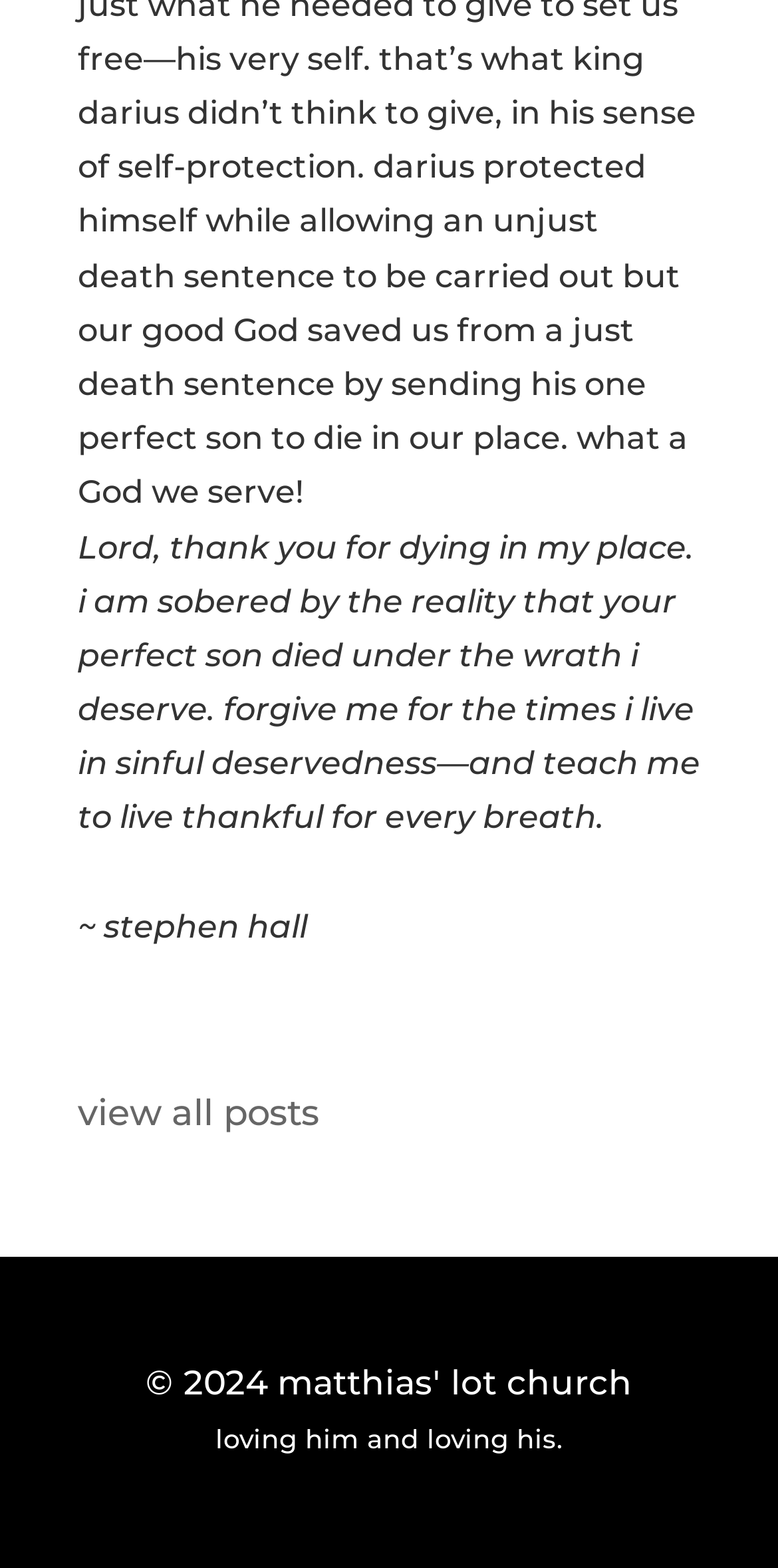What is the name of the church?
Provide a one-word or short-phrase answer based on the image.

Matthias' Lot Church